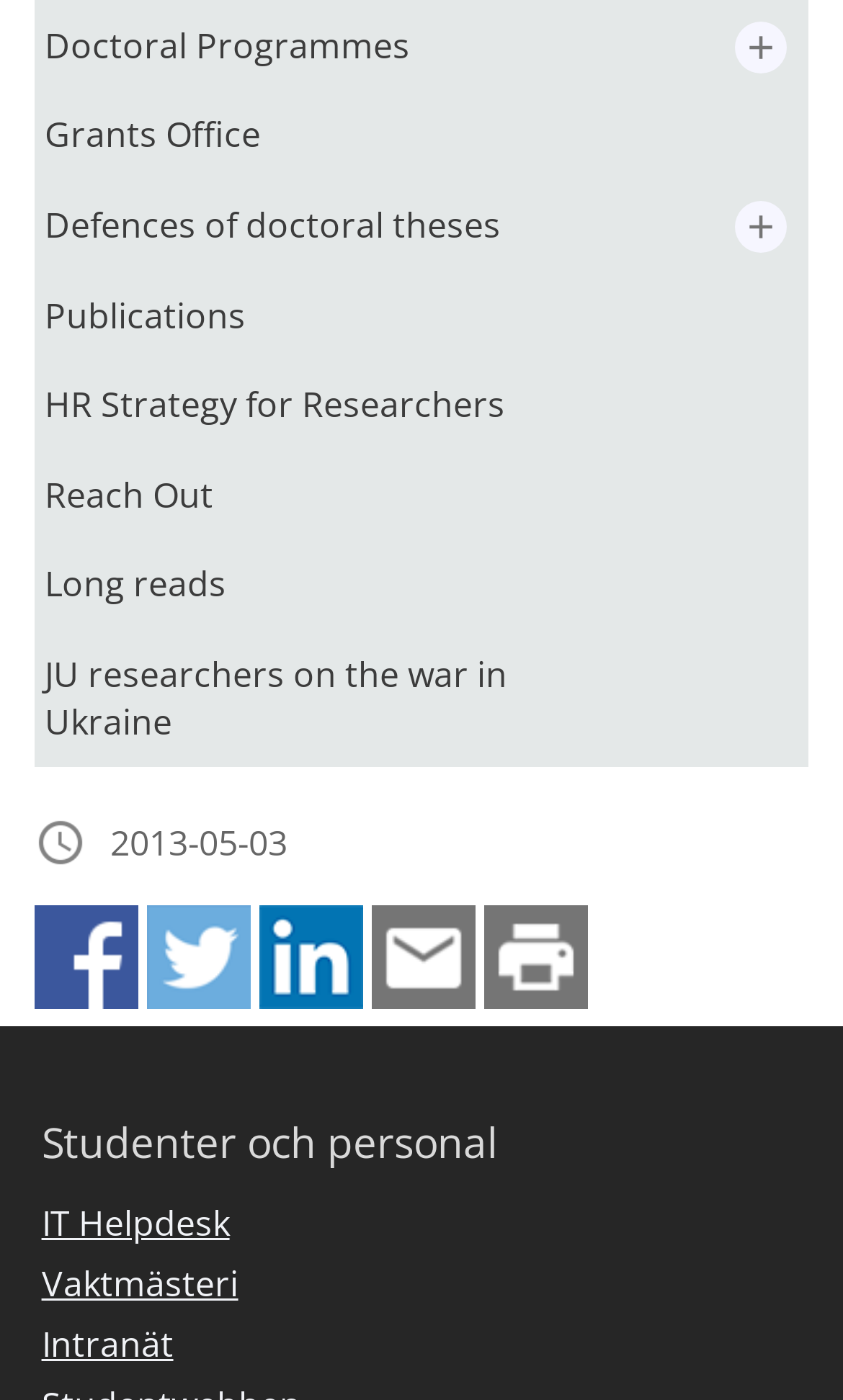Please provide a comprehensive answer to the question below using the information from the image: How many links are there in the navigation menu?

I counted the number of links in the navigation menu by looking at the elements with type 'link' and found that there are nine links: Doctoral Programmes, Grants Office, Defences of doctoral theses, Publications, HR Strategy for Researchers, Reach Out, Long reads, JU researchers on the war in Ukraine, and others.